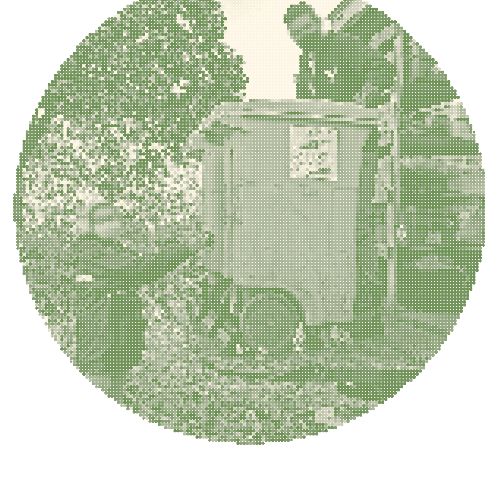Examine the image and give a thorough answer to the following question:
What is the tool used to create the pixelated animation?

The caption states that the image showcases a pixelated animation created using Drawbot, which is a programming language used for creating animations and graphics.